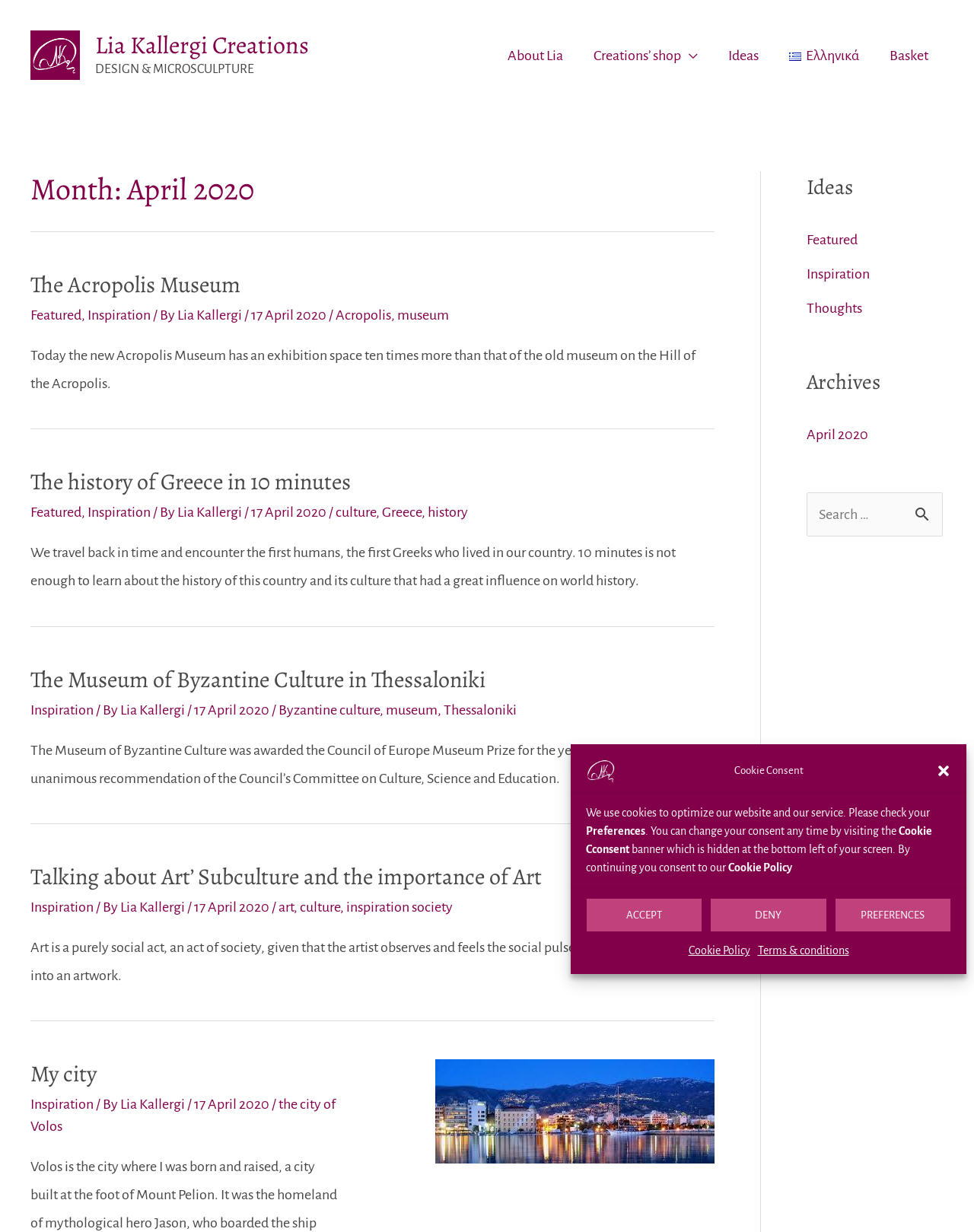Could you provide the bounding box coordinates for the portion of the screen to click to complete this instruction: "Click the 'Lia Kallergi Creations logo' link"?

[0.602, 0.619, 0.633, 0.631]